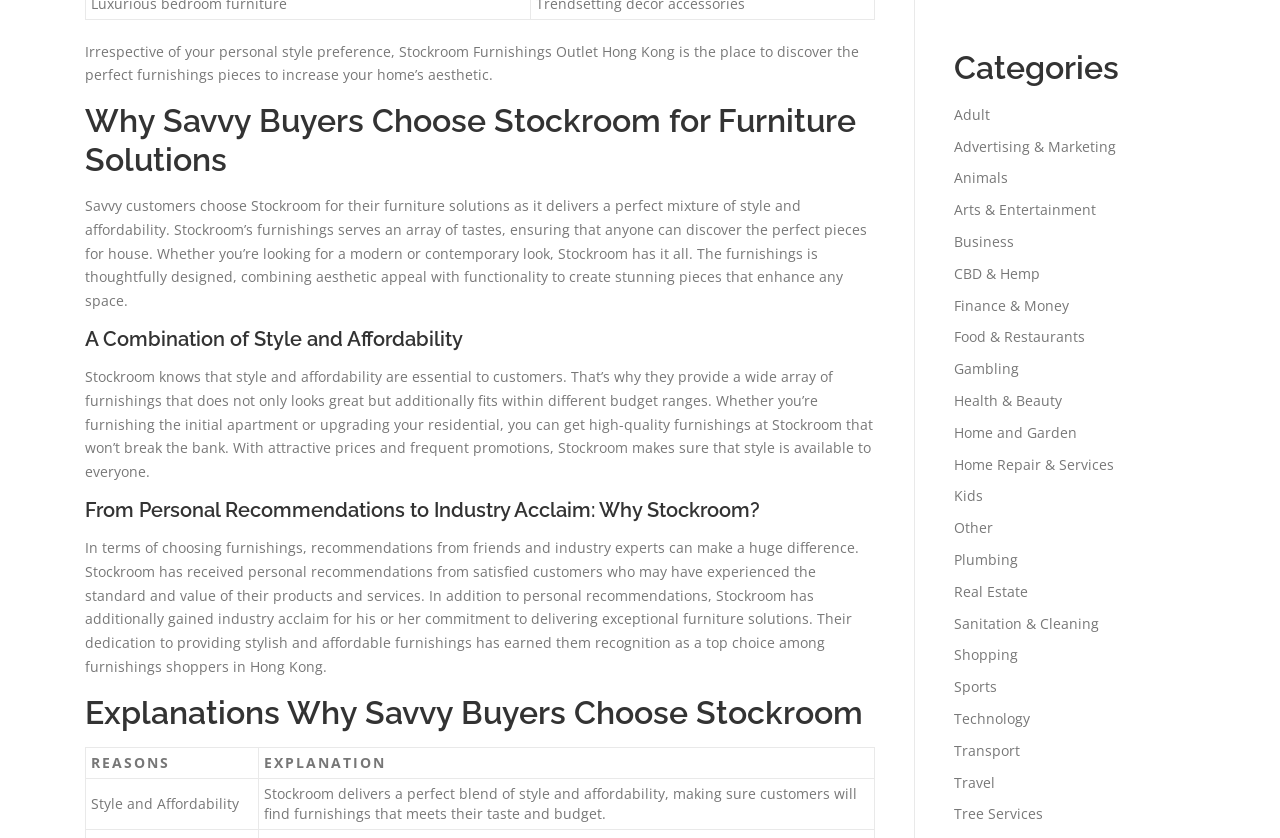Give a one-word or short phrase answer to the question: 
How many categories are listed on the webpage?

24